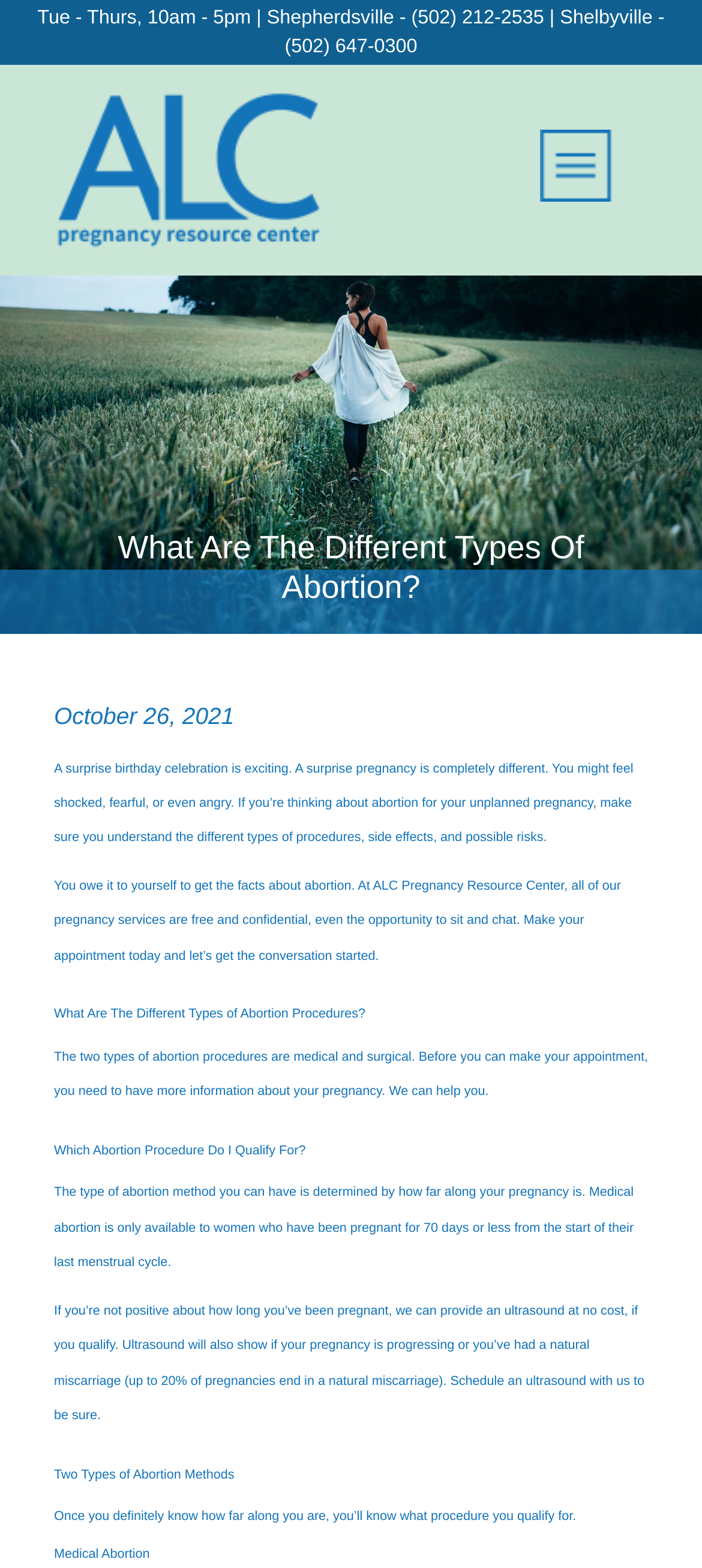Find and provide the bounding box coordinates for the UI element described here: "appointment". The coordinates should be given as four float numbers between 0 and 1: [left, top, right, bottom].

[0.077, 0.604, 0.178, 0.614]